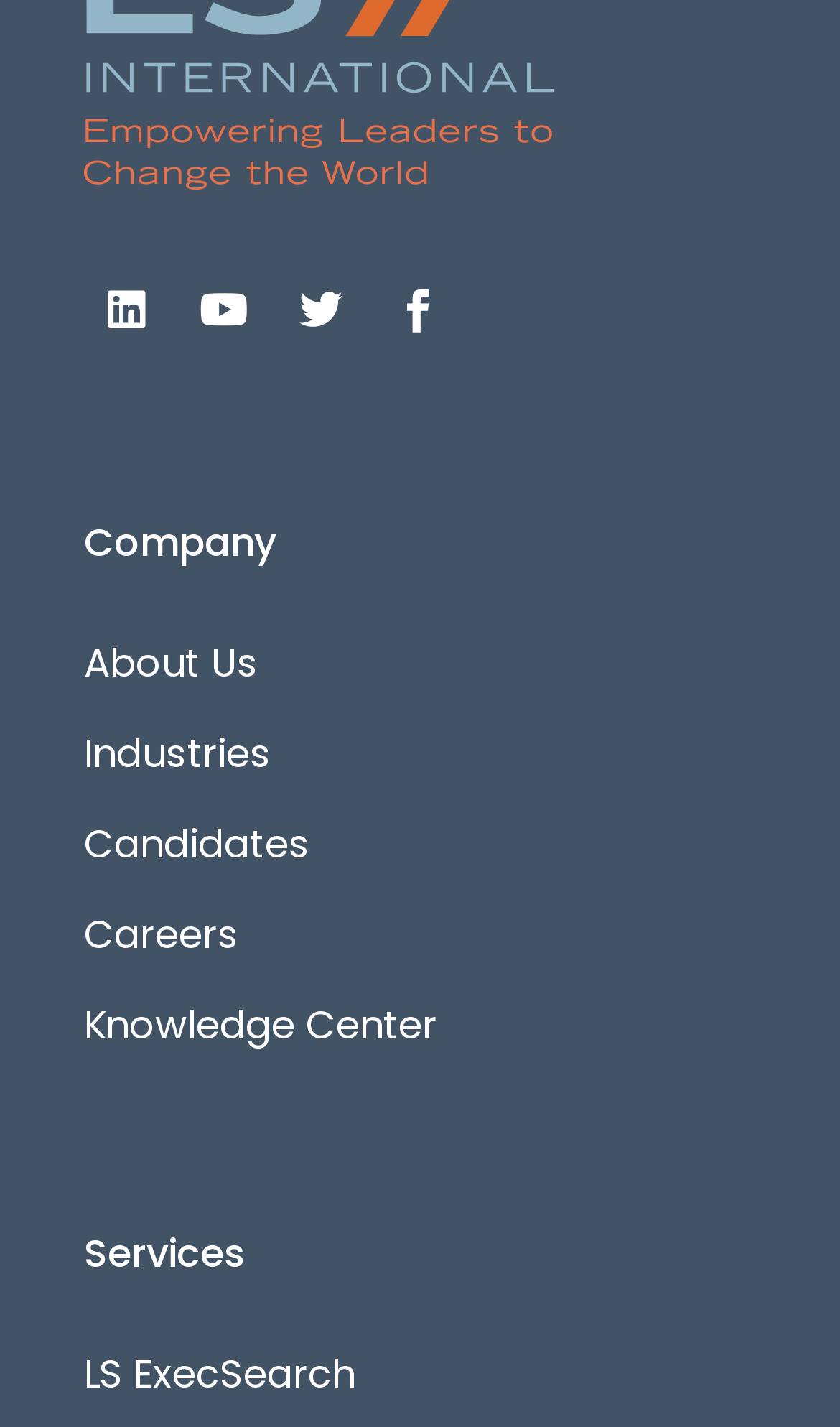Answer the question with a single word or phrase: 
What is the main category below 'Company'?

About Us